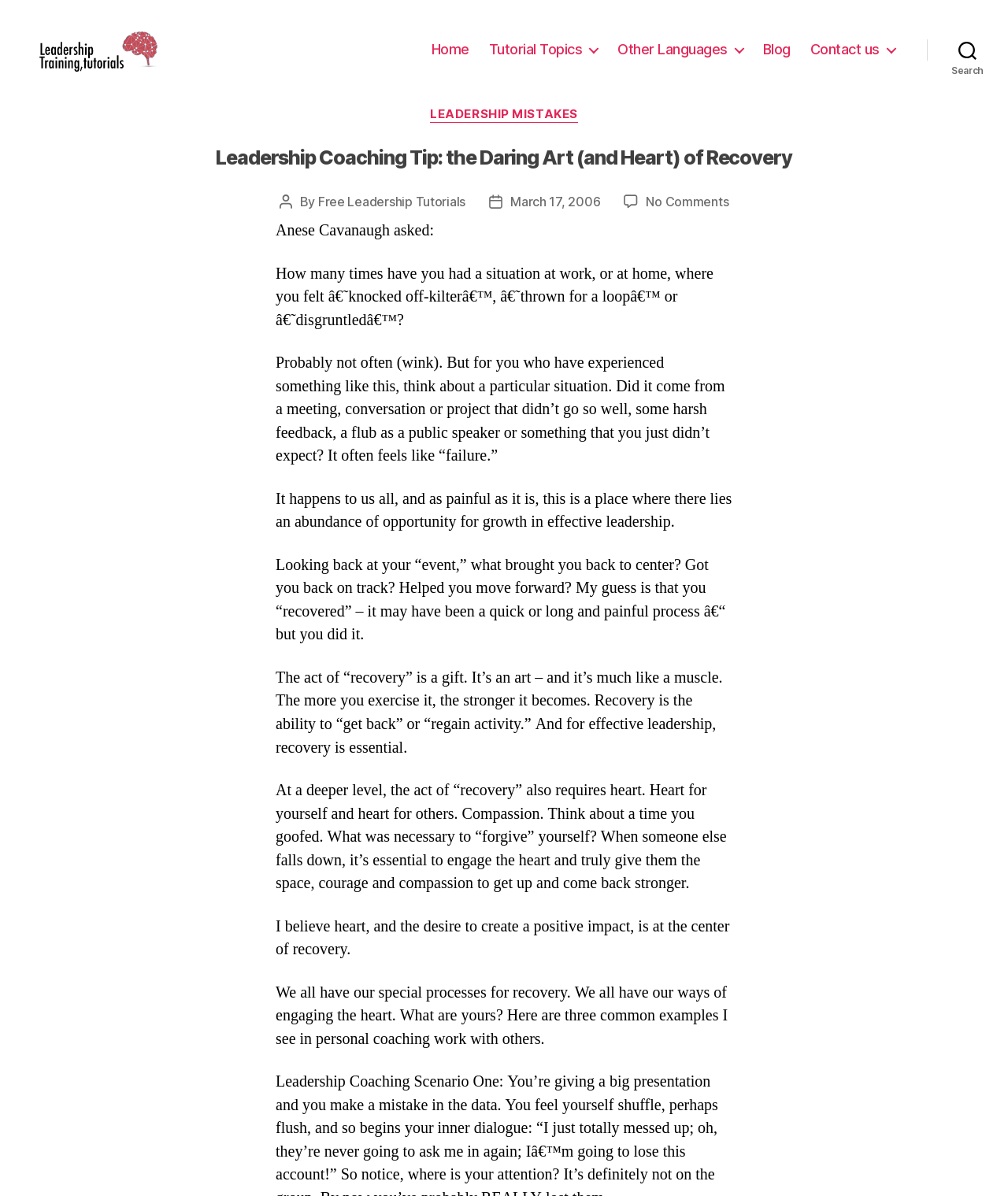Please find the main title text of this webpage.

Leadership Coaching Tip: the Daring Art (and Heart) of Recovery